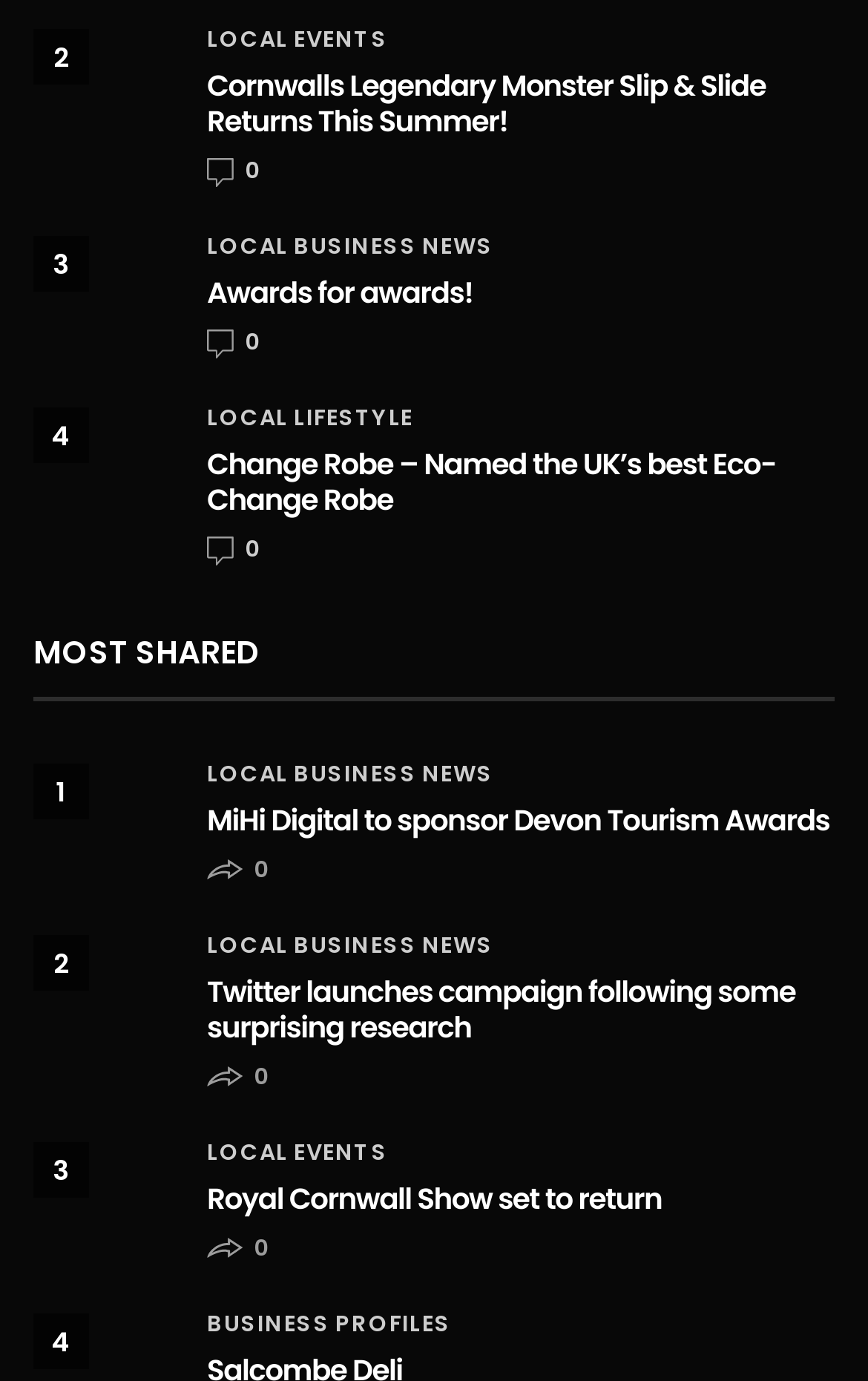Can you specify the bounding box coordinates for the region that should be clicked to fulfill this instruction: "Read about Cornwall's Legendary Monster Slip & Slide".

[0.038, 0.022, 0.192, 0.112]